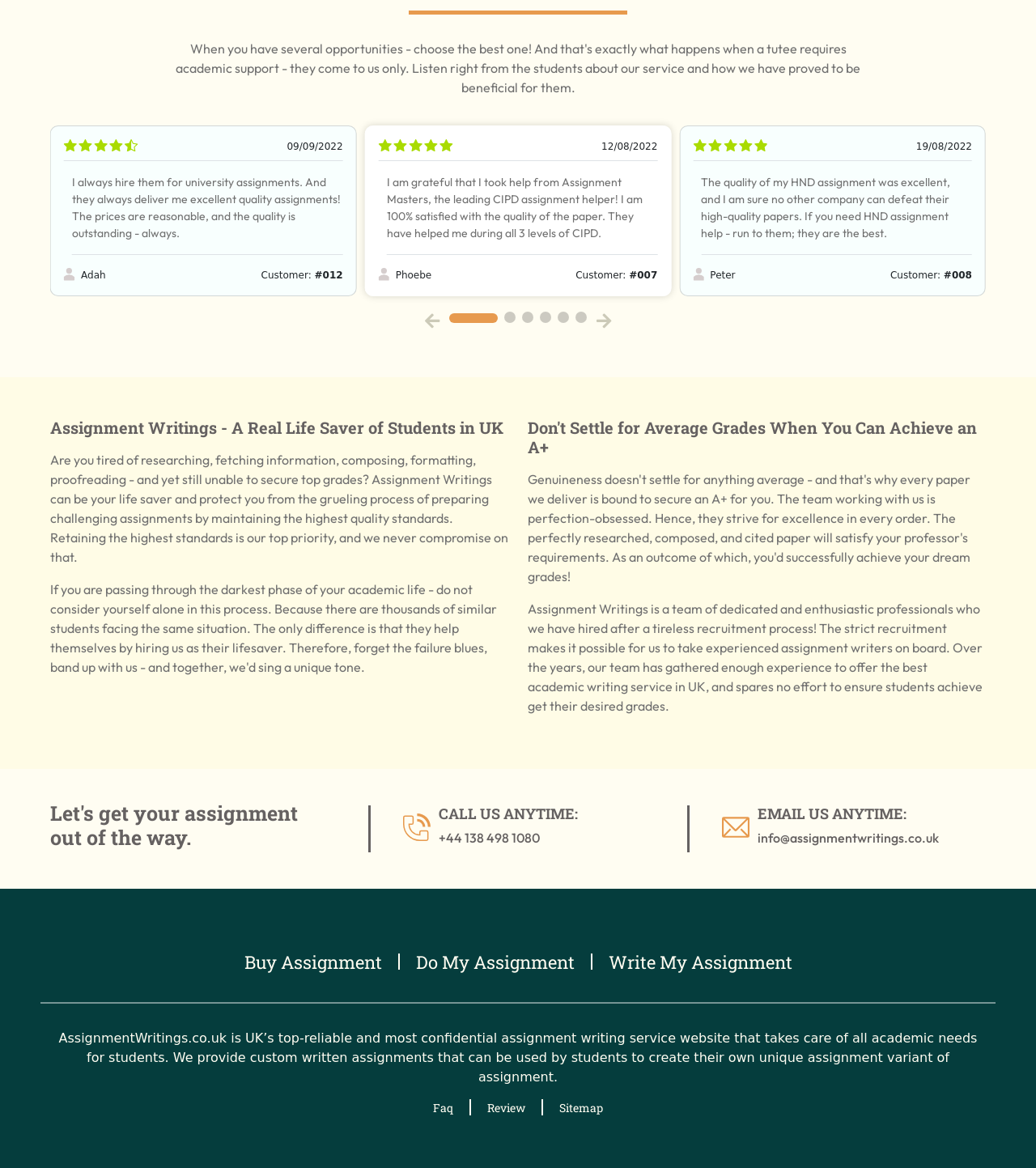Locate the bounding box of the UI element based on this description: "+44 138 498 1080". Provide four float numbers between 0 and 1 as [left, top, right, bottom].

[0.424, 0.71, 0.521, 0.724]